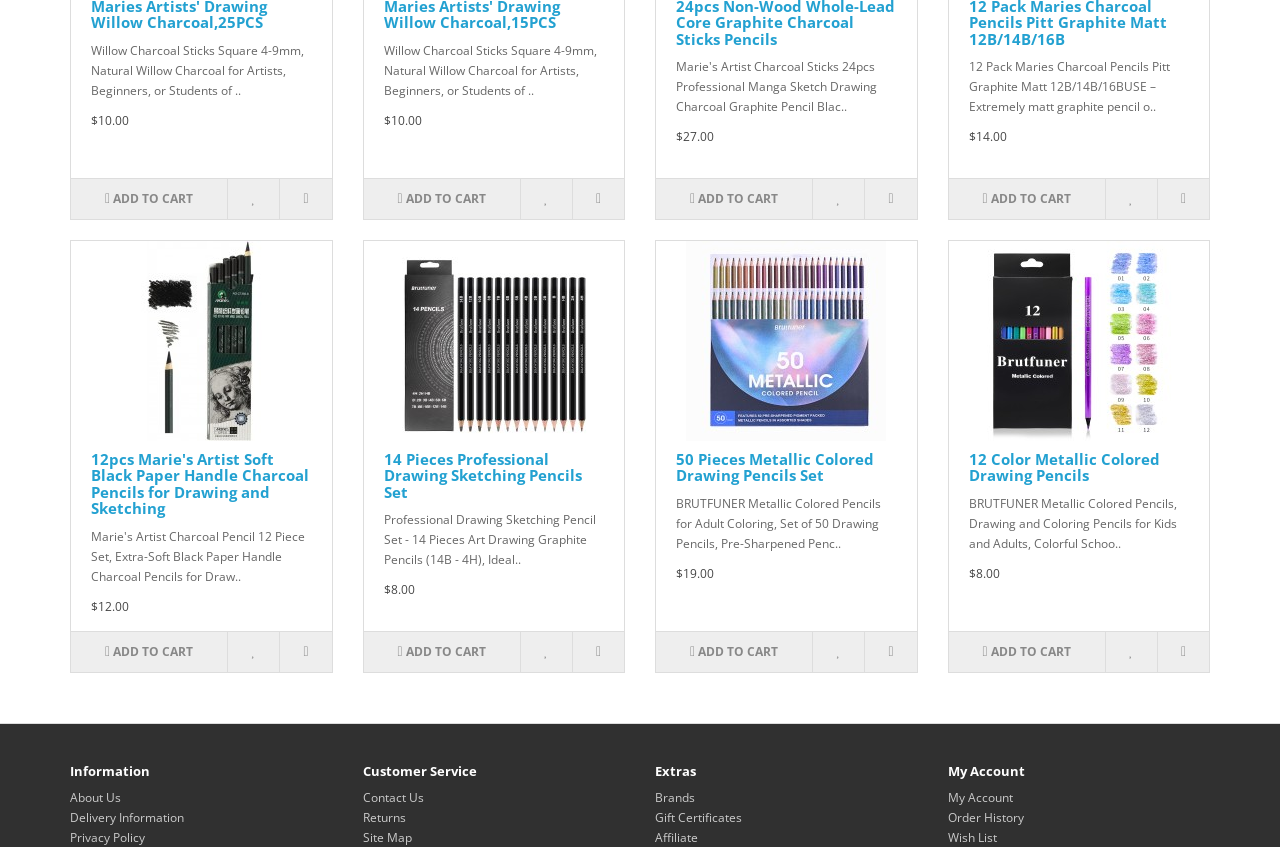How many pieces are in the 14 Pieces Professional Drawing Sketching Pencils Set?
Refer to the image and offer an in-depth and detailed answer to the question.

The number of pieces in the 14 Pieces Professional Drawing Sketching Pencils Set can be found in the heading element with the text '14 Pieces Professional Drawing Sketching Pencils Set'. This heading is likely to be describing the product, and the number of pieces is explicitly stated.